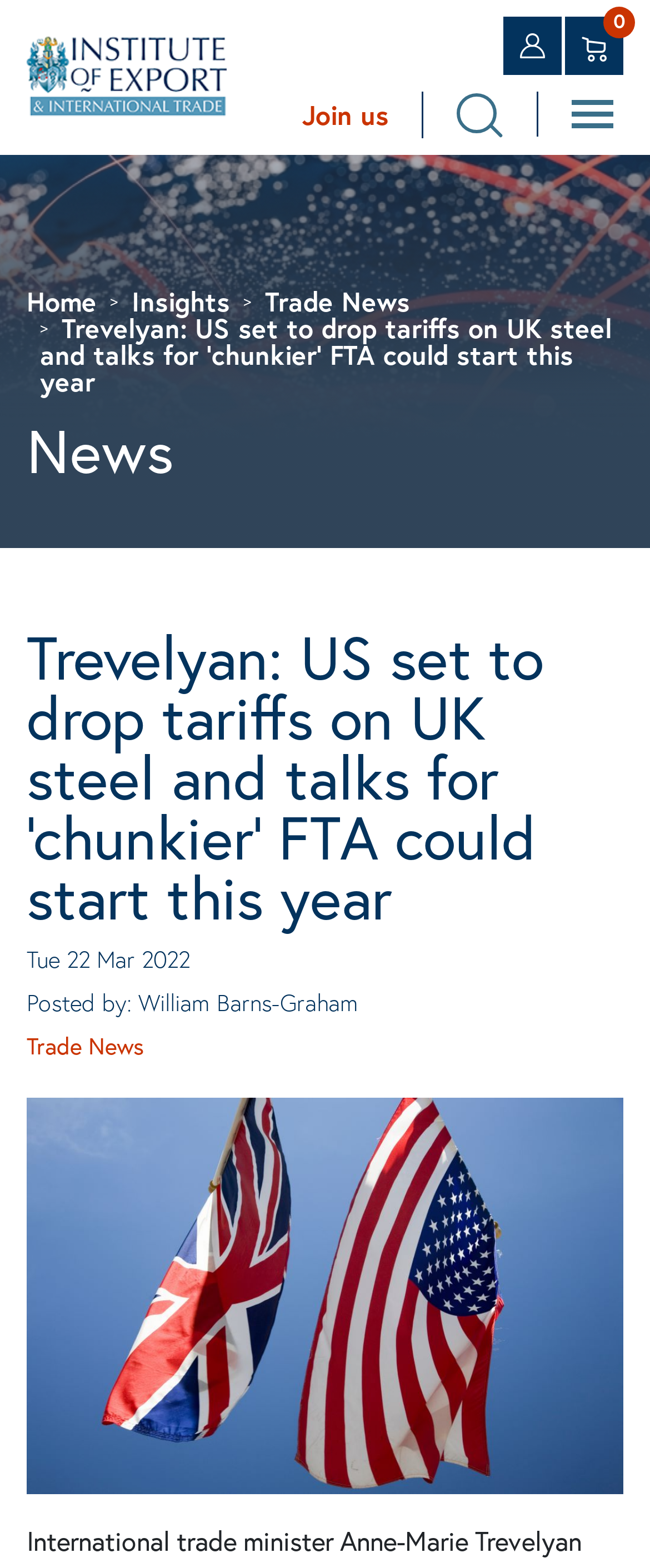Please give a succinct answer using a single word or phrase:
What is the logo on the top left?

IOE Logo